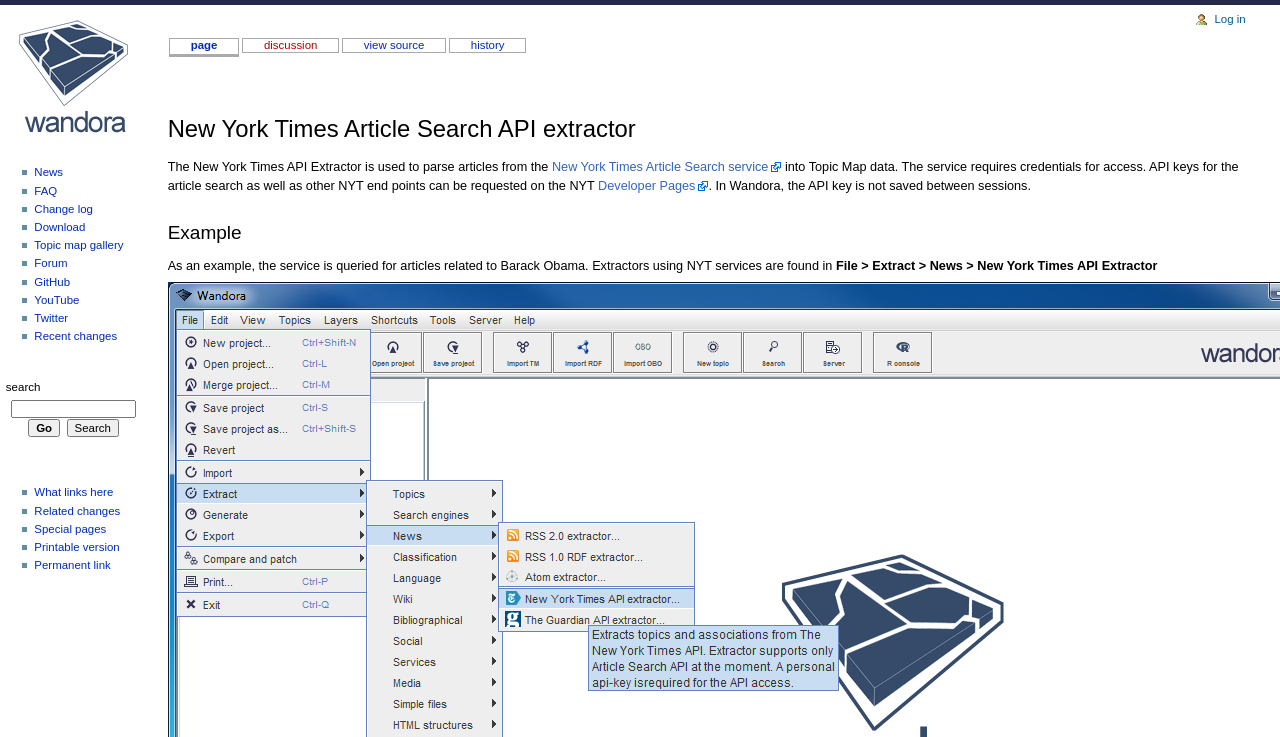Please specify the bounding box coordinates of the clickable section necessary to execute the following command: "View the page source".

[0.268, 0.053, 0.348, 0.069]